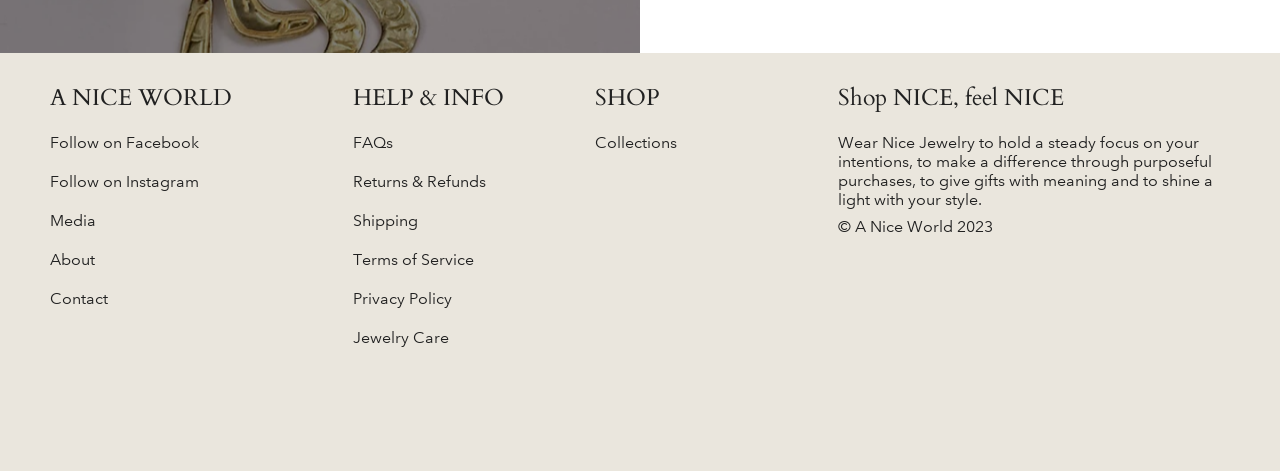Identify the bounding box coordinates of the area that should be clicked in order to complete the given instruction: "Explore Collections". The bounding box coordinates should be four float numbers between 0 and 1, i.e., [left, top, right, bottom].

[0.465, 0.282, 0.529, 0.323]